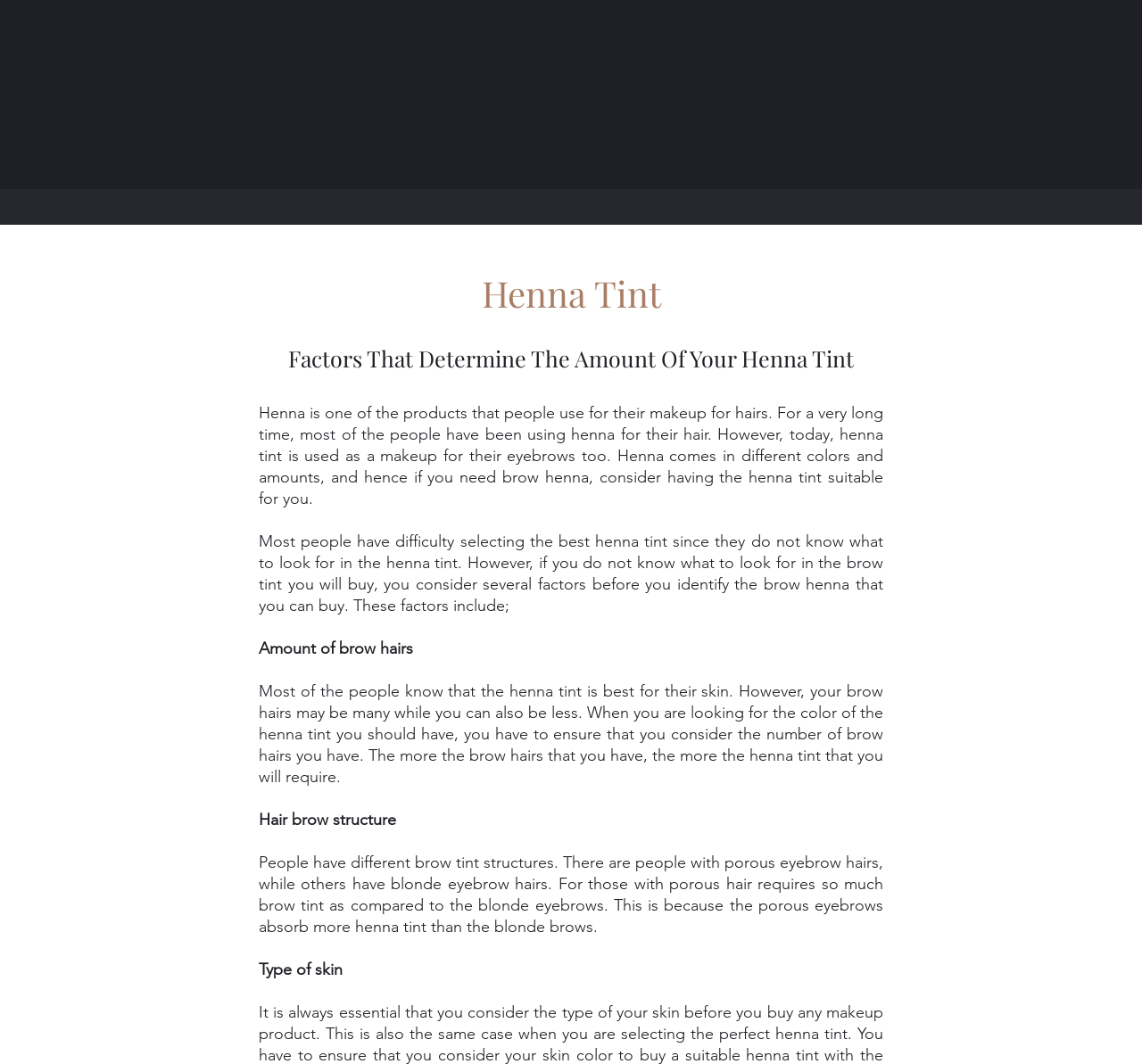Please answer the following question as detailed as possible based on the image: 
What is the purpose of henna?

According to the webpage, henna is used as a makeup for hairs, including eyebrows, and comes in different colors and amounts.